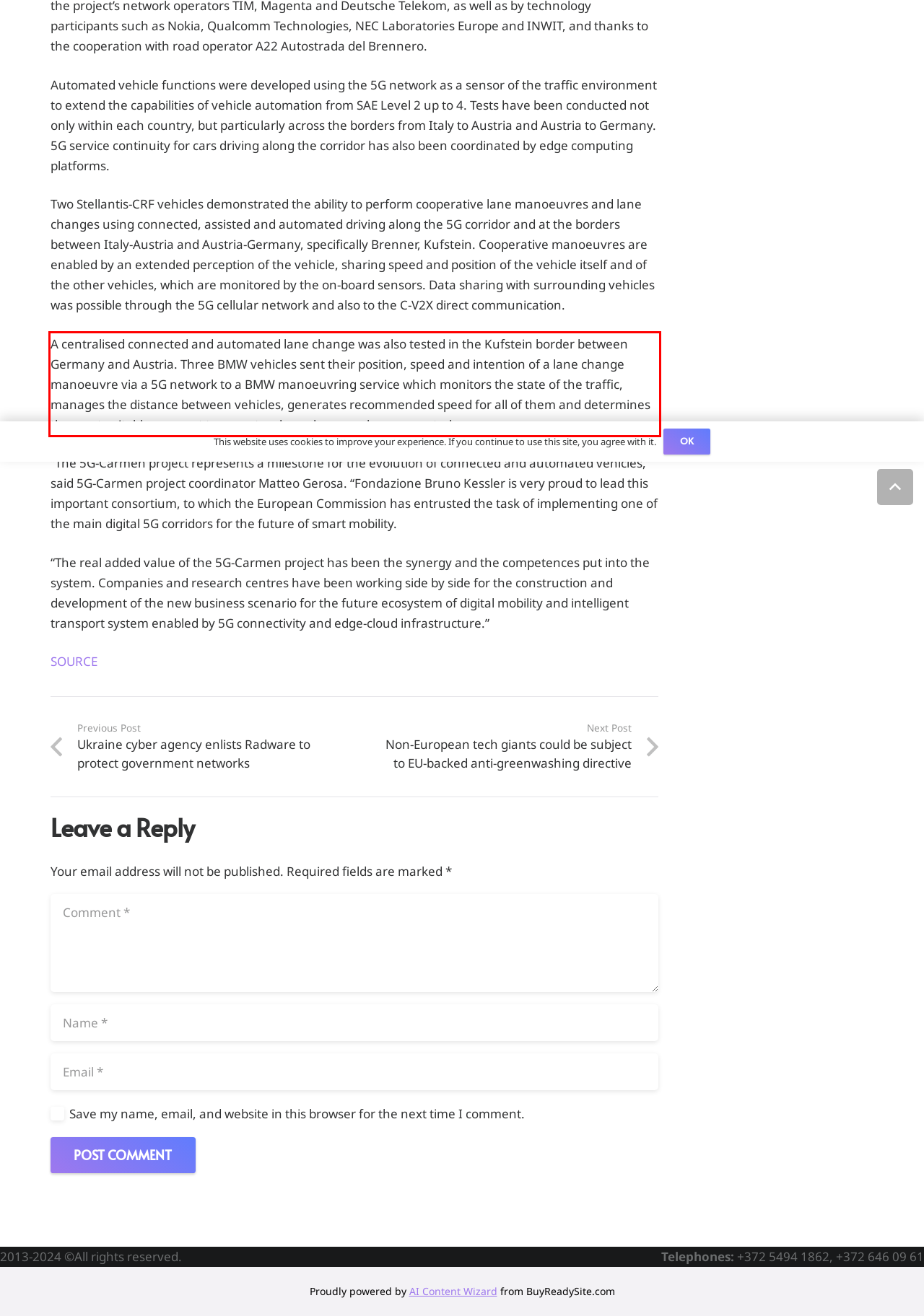With the given screenshot of a webpage, locate the red rectangle bounding box and extract the text content using OCR.

A centralised connected and automated lane change was also tested in the Kufstein border between Germany and Austria. Three BMW vehicles sent their position, speed and intention of a lane change manoeuvre via a 5G network to a BMW manoeuvring service which monitors the state of the traffic, manages the distance between vehicles, generates recommended speed for all of them and determines the most suitable moment to execute a lane change, when requested.